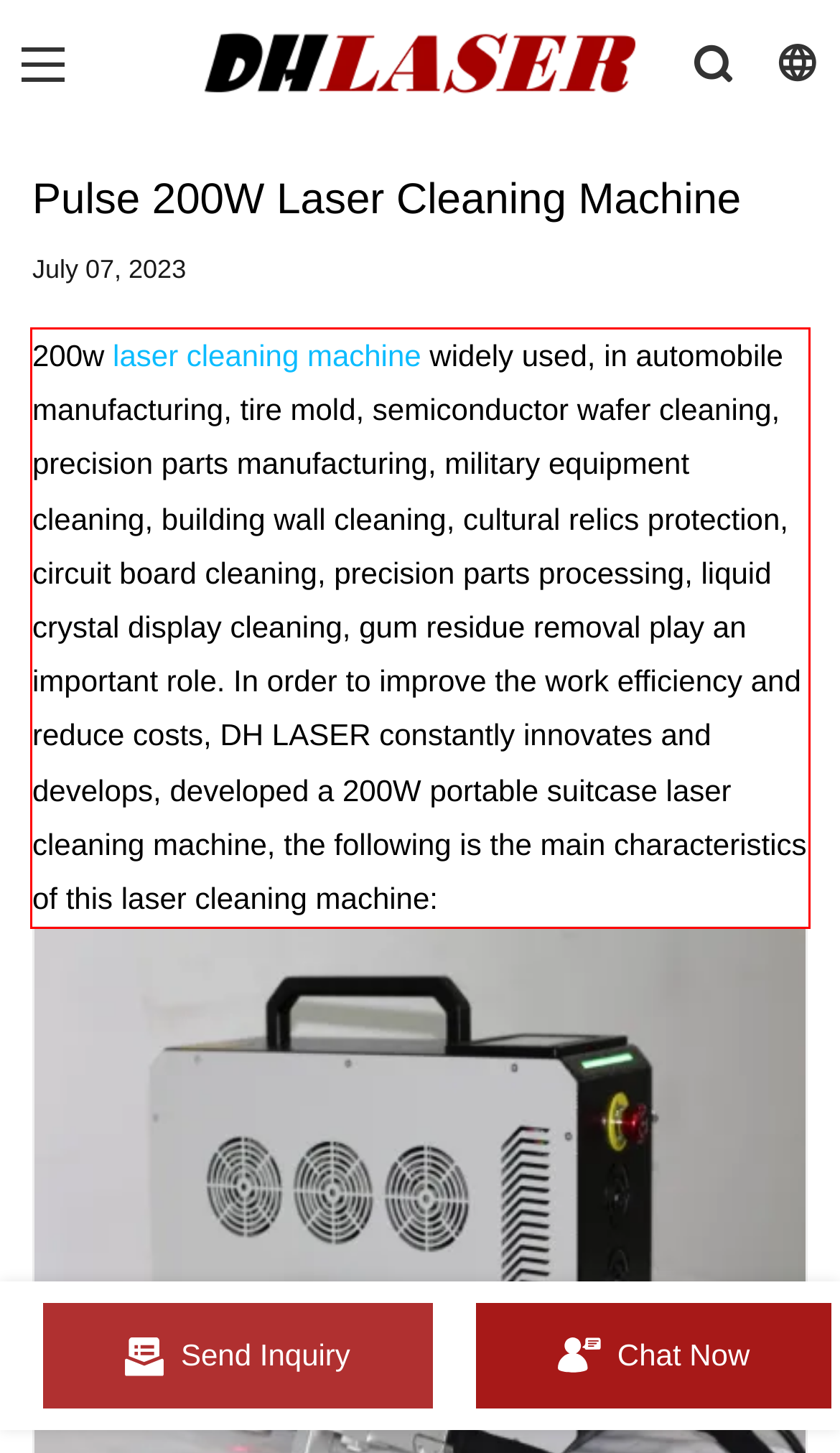Please identify and extract the text content from the UI element encased in a red bounding box on the provided webpage screenshot.

200w laser cleaning machine widely used, in automobile manufacturing, tire mold, semiconductor wafer cleaning, precision parts manufacturing, military equipment cleaning, building wall cleaning, cultural relics protection, circuit board cleaning, precision parts processing, liquid crystal display cleaning, gum residue removal play an important role. In order to improve the work efficiency and reduce costs, DH LASER constantly innovates and develops, developed a 200W portable suitcase laser cleaning machine, the following is the main characteristics of this laser cleaning machine: